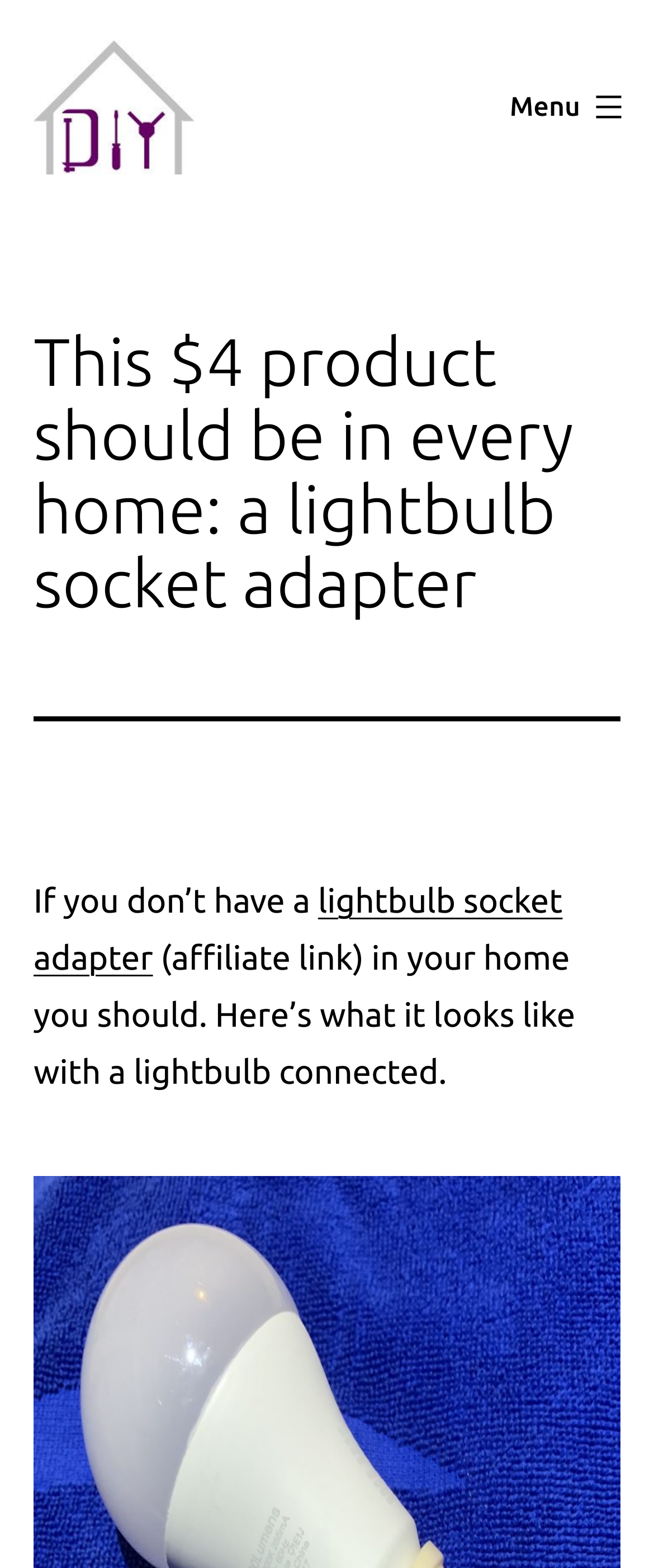Provide the bounding box coordinates of the HTML element this sentence describes: "lightbulb socket adapter". The bounding box coordinates consist of four float numbers between 0 and 1, i.e., [left, top, right, bottom].

[0.051, 0.562, 0.86, 0.623]